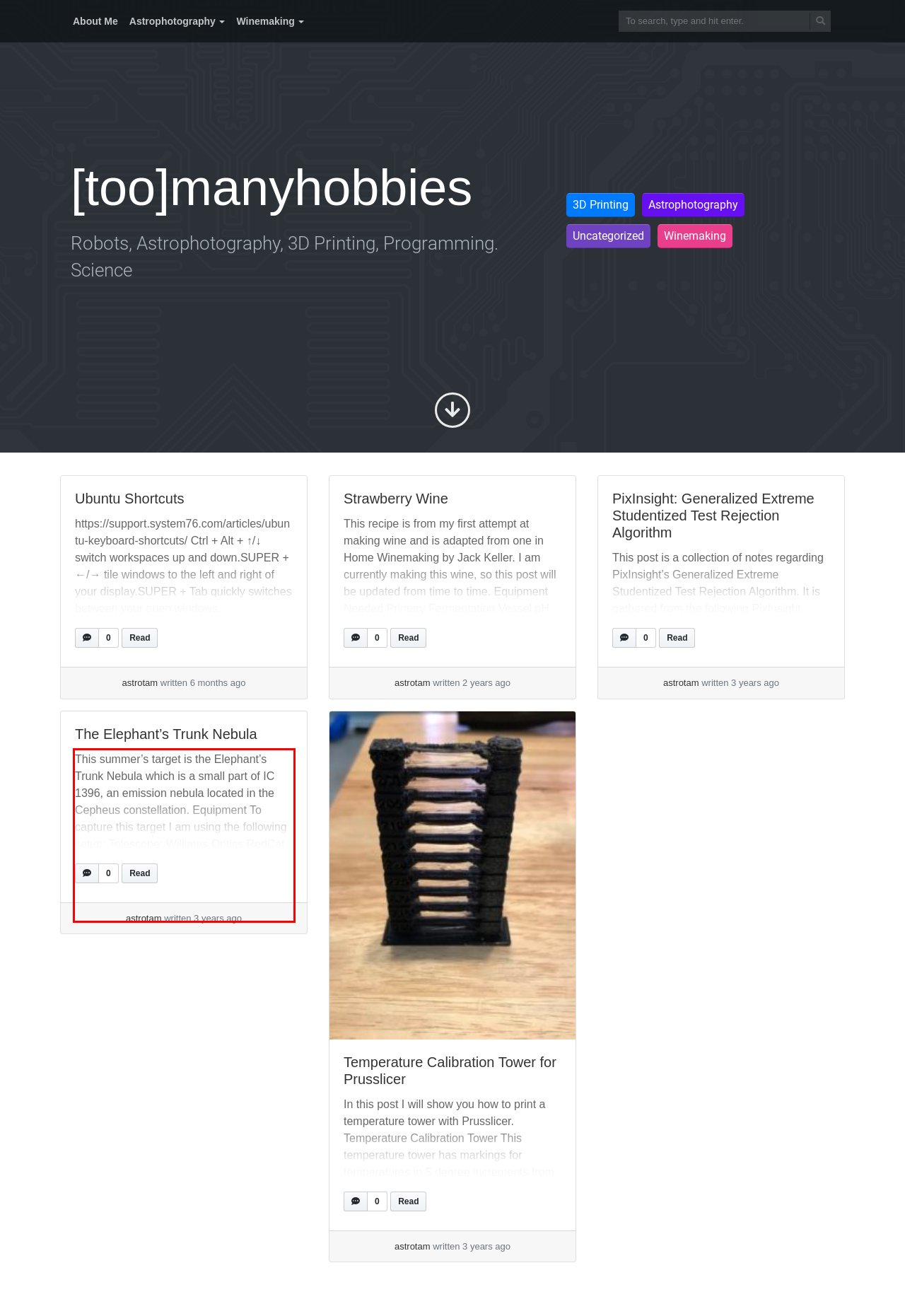Please perform OCR on the UI element surrounded by the red bounding box in the given webpage screenshot and extract its text content.

This summer’s target is the Elephant’s Trunk Nebula which is a small part of IC 1396, an emission nebula located in the Cepheus constellation. Equipment To capture this target I am using the following setup: Telescope: Williams Optics RedCat 51 Filter(s): Optolong L-Pro 2″ filter Camera: ASI2600MC Pro Mount/Star Tracker: Starwatcher Sky Adventure Pro EAA:... » read more